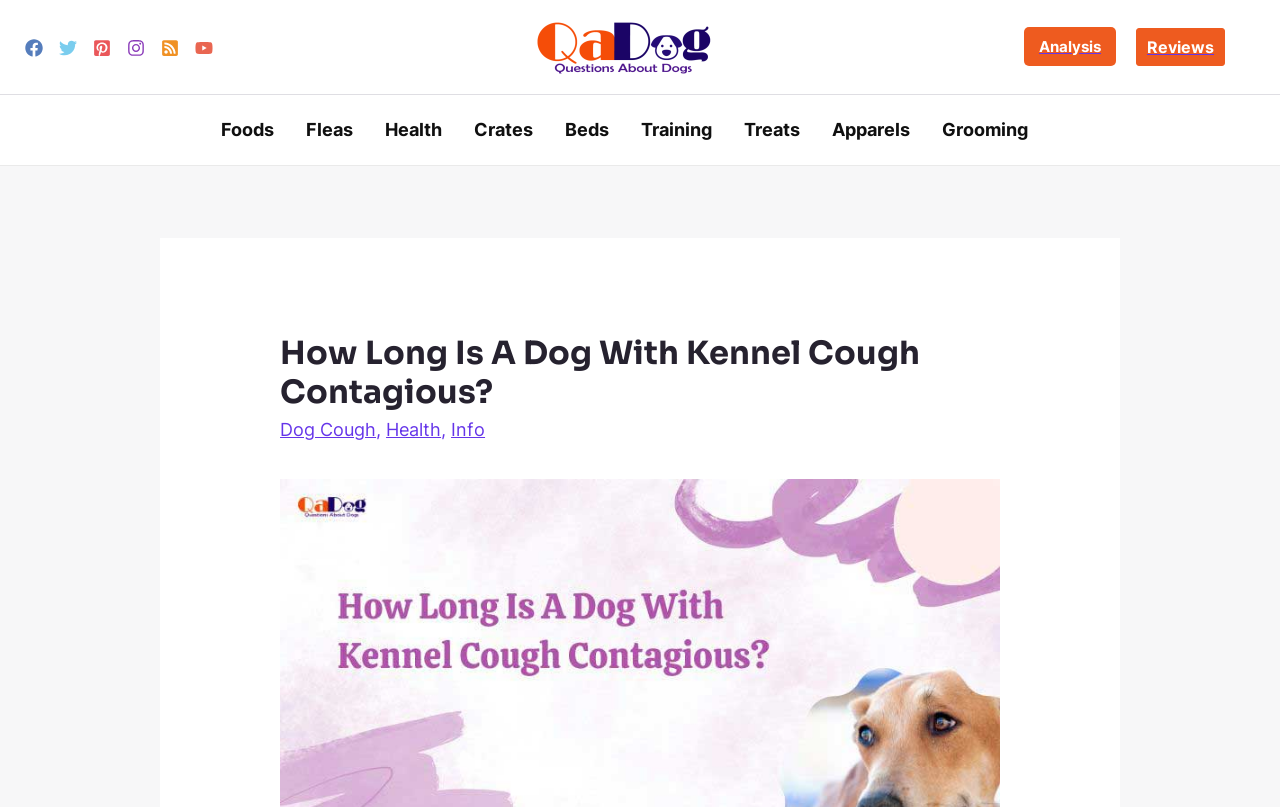Based on what you see in the screenshot, provide a thorough answer to this question: How many images are available on the webpage?

I counted the number of images available on the webpage, which are the logo image, 5 social media images, and 3 other images.